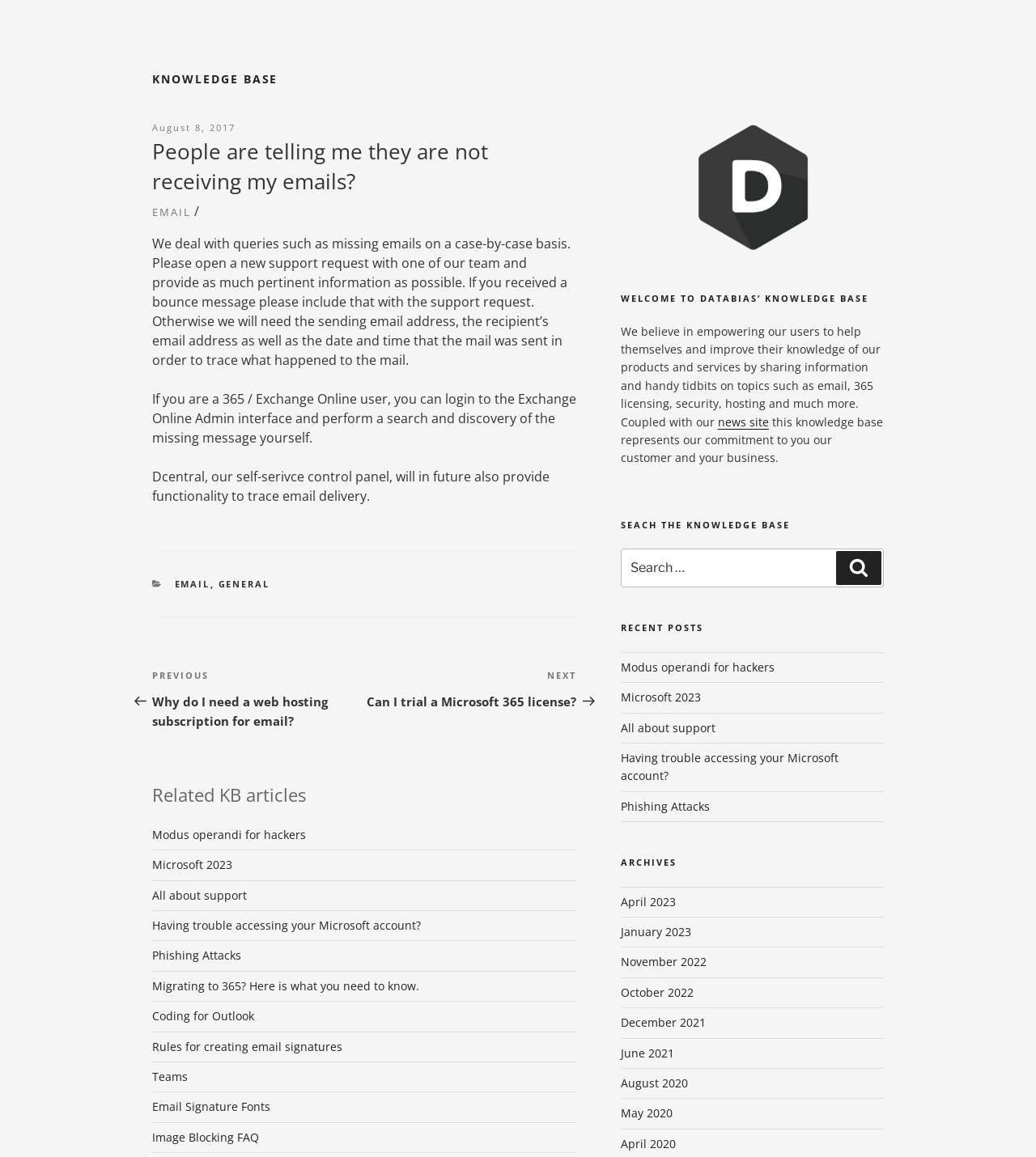Determine the bounding box coordinates for the area you should click to complete the following instruction: "Read 'RECENT ARTICLES'".

None